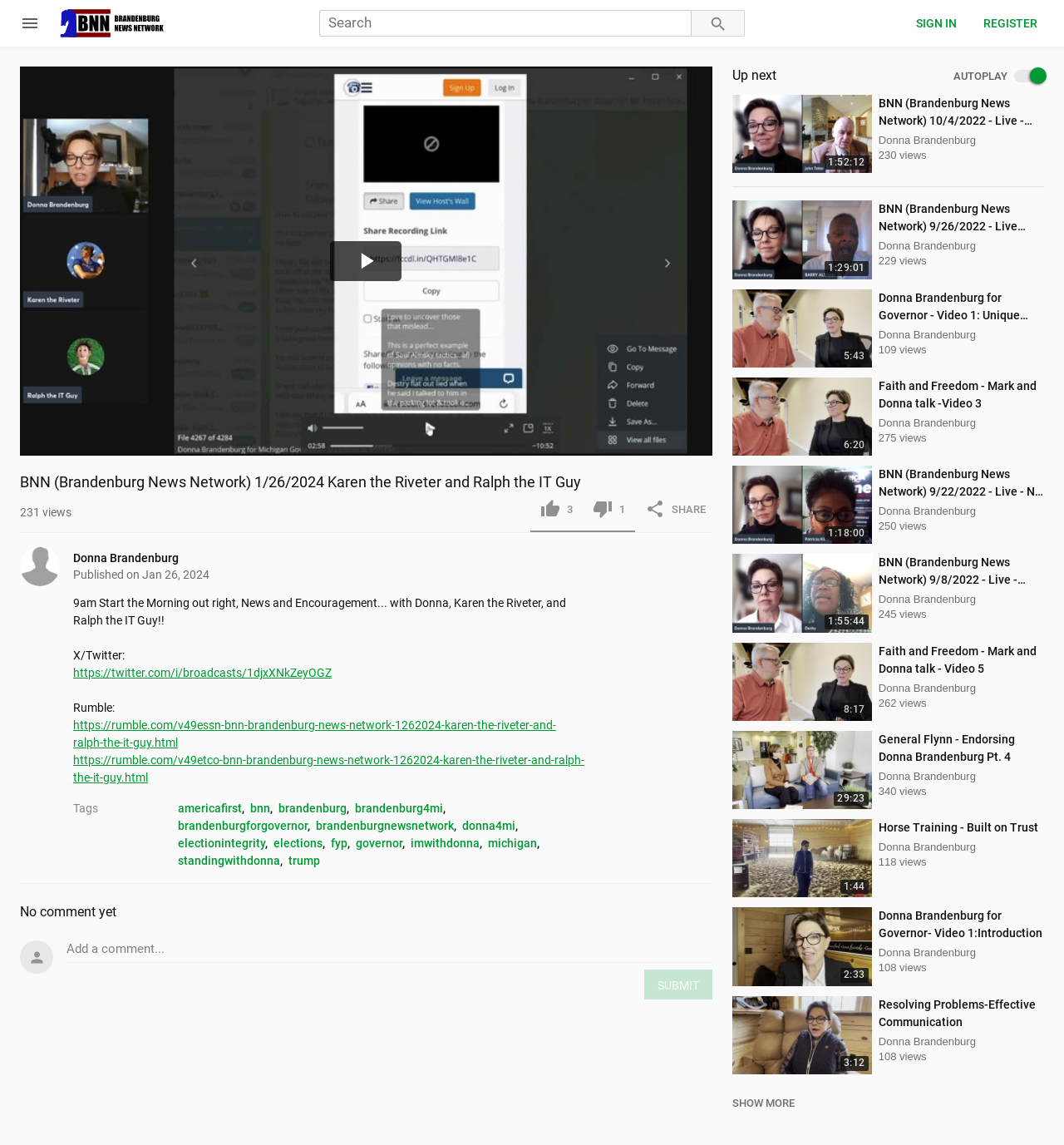What is the topic of the video?
Could you answer the question with a detailed and thorough explanation?

The topic of the video can be found in the description of the video, which says '9am Start the Morning out right, News and Encouragement... with Donna, Karen the Riveter, and Ralph the IT Guy!!'.